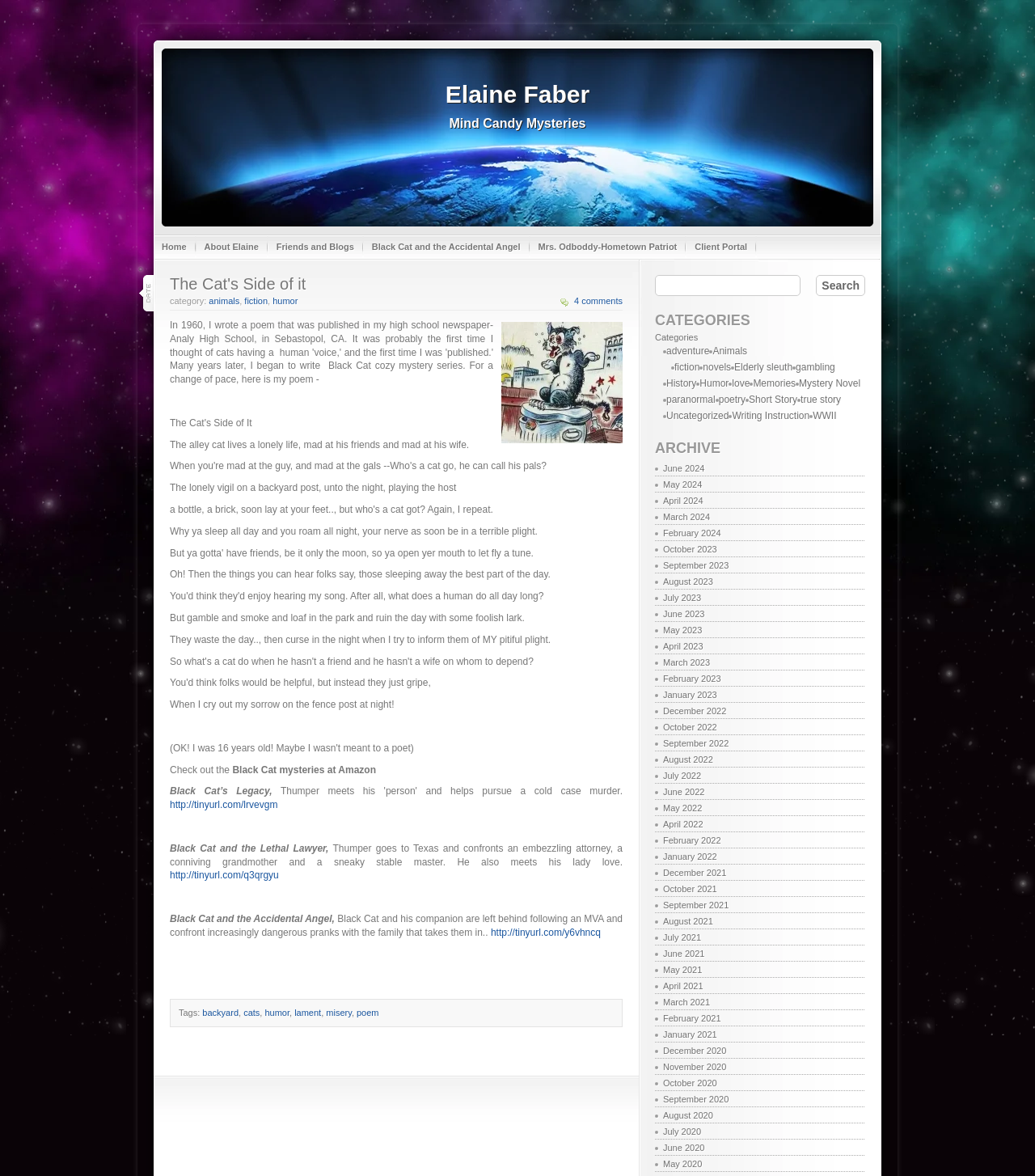Provide a thorough and detailed response to the question by examining the image: 
What is the title of the book mentioned in the post?

The title of the book is mentioned in the post as 'Black Cat and the Accidental Angel', which is a book written by the author Elaine Faber. The book title is also a link to the book's page on Amazon.